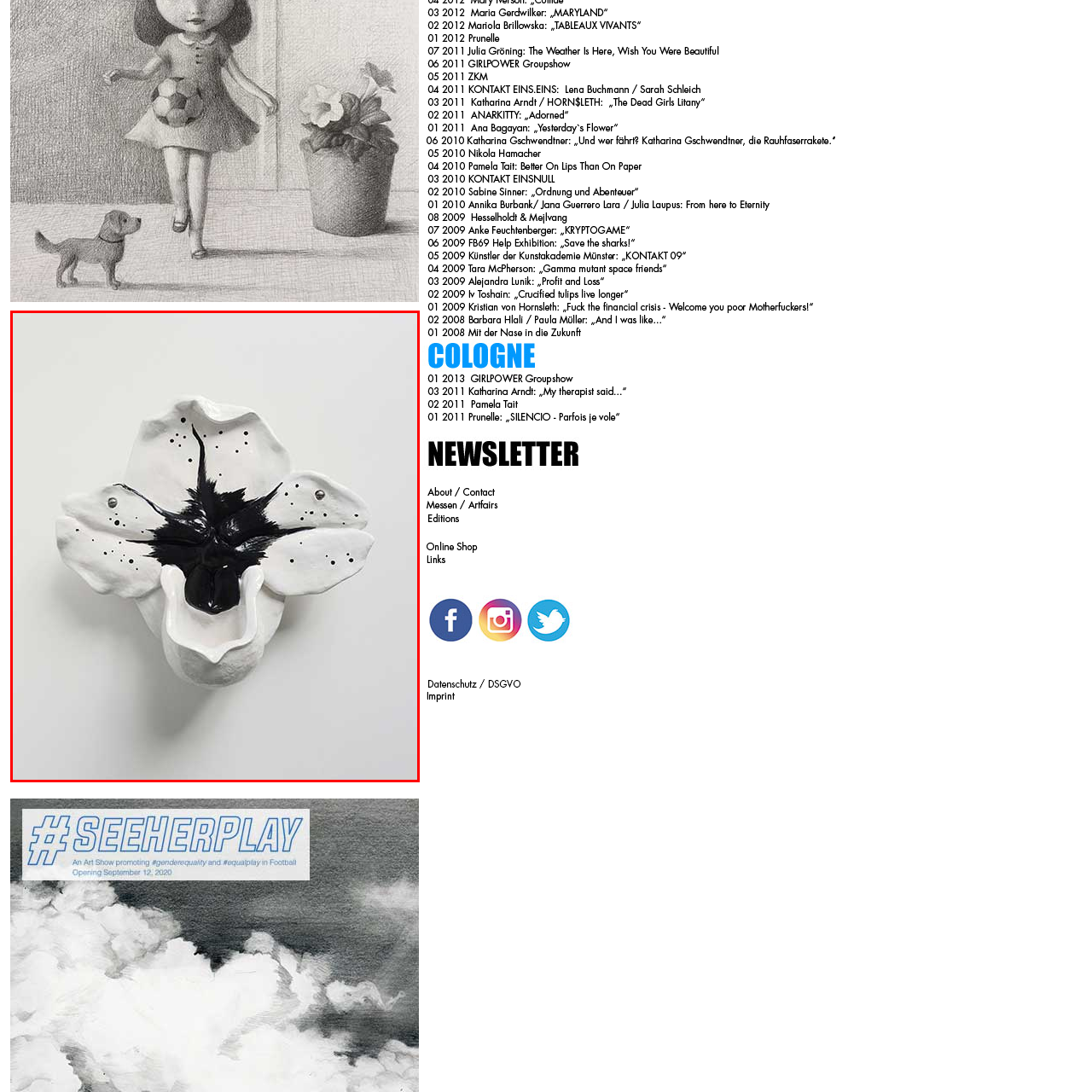What feature adds depth to the design?
Examine the image outlined by the red bounding box and answer the question with as much detail as possible.

According to the caption, the 'contrasting black element, mimicking the inner features of the flower, adds depth and intrigue' to the design, suggesting that the black element is responsible for adding depth.